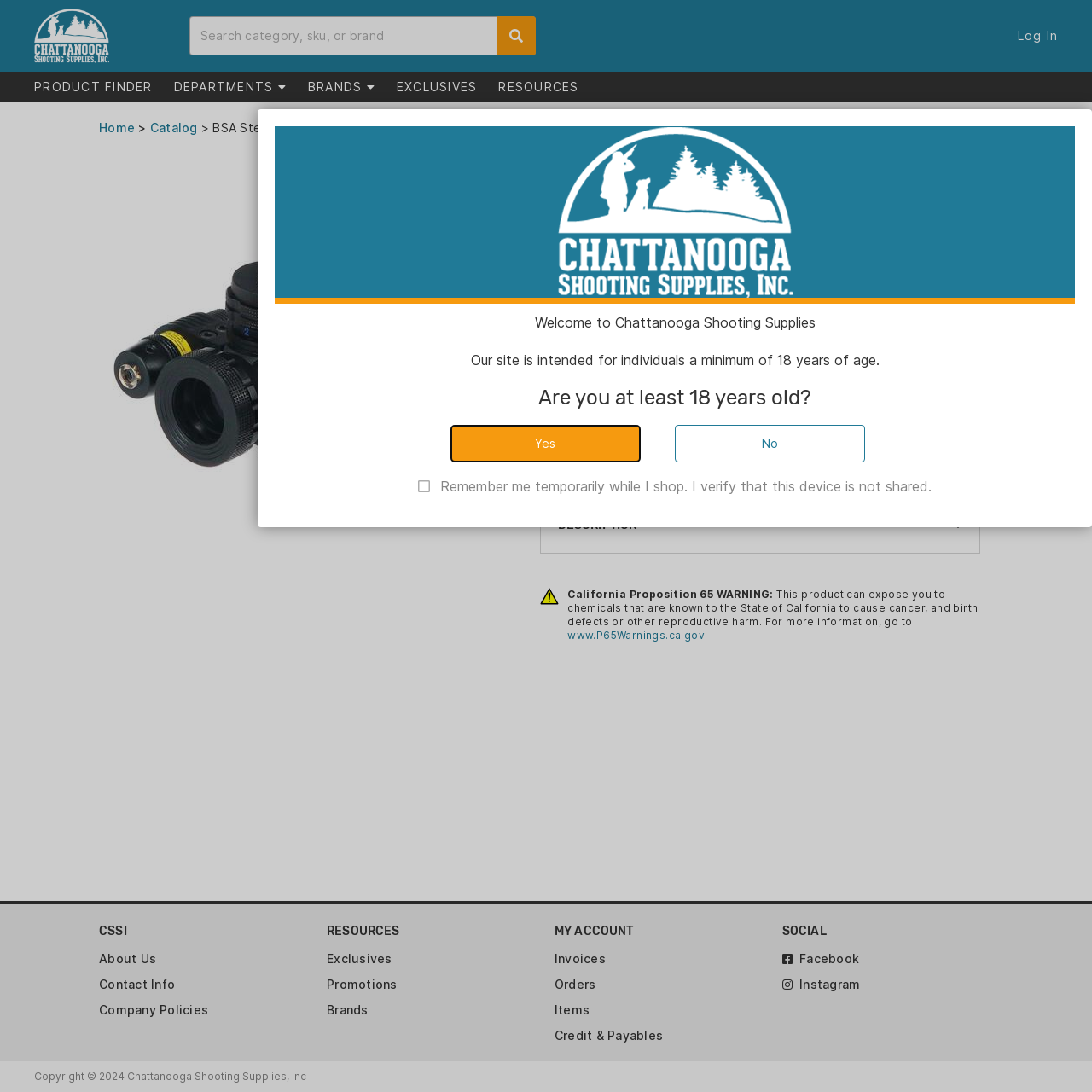Please determine the bounding box coordinates of the element to click on in order to accomplish the following task: "Click on the home link". Ensure the coordinates are four float numbers ranging from 0 to 1, i.e., [left, top, right, bottom].

[0.091, 0.11, 0.124, 0.123]